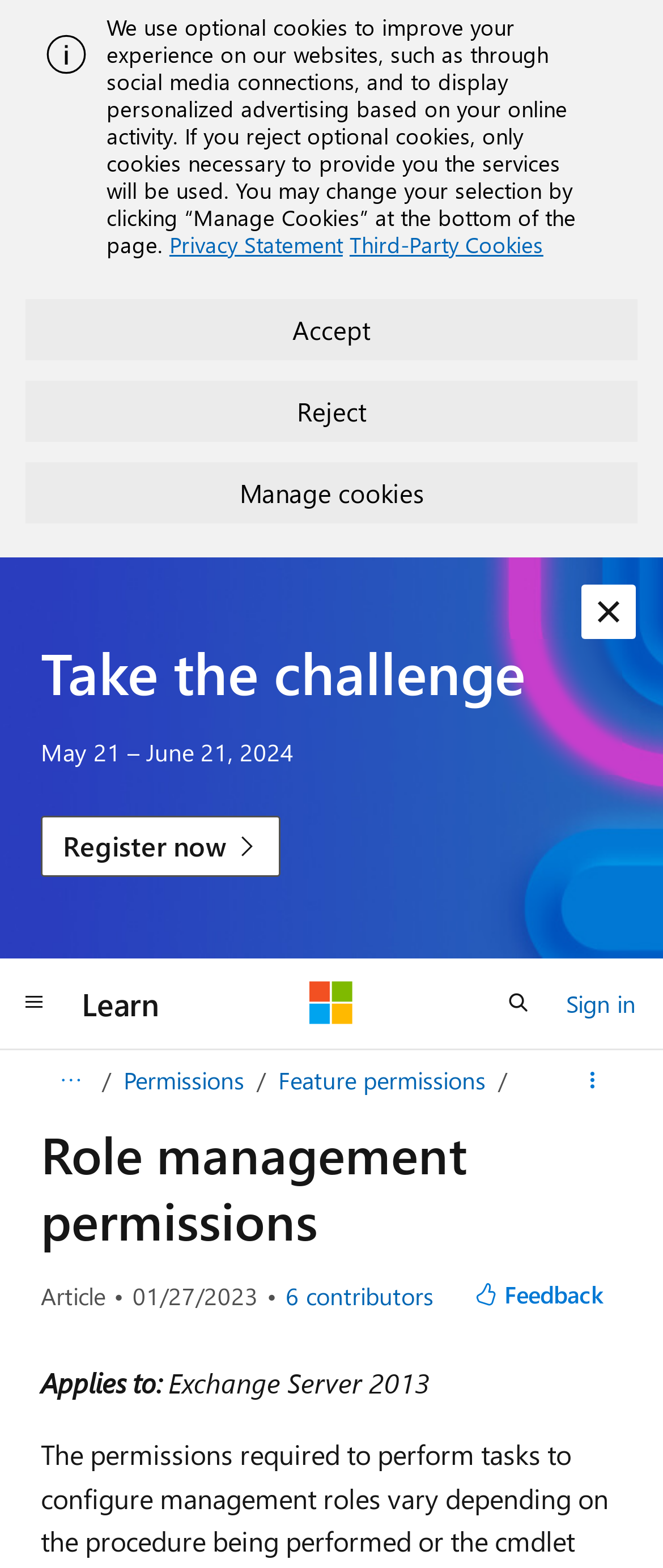Using a single word or phrase, answer the following question: 
What is the Exchange Server version mentioned in the article?

2013